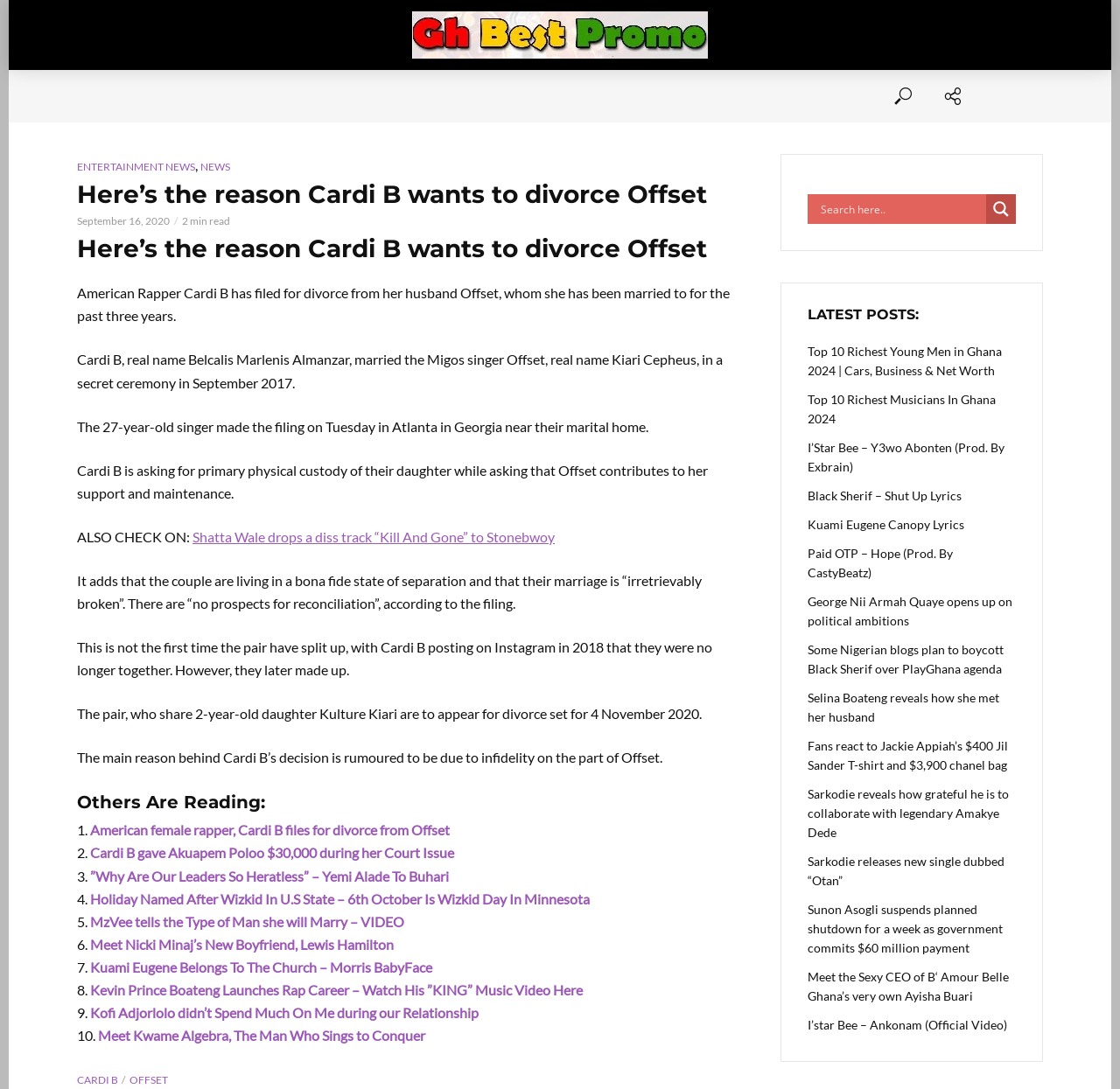Can you specify the bounding box coordinates of the area that needs to be clicked to fulfill the following instruction: "Click on the 'ENTERTAINMENT NEWS' link"?

[0.243, 0.064, 0.396, 0.112]